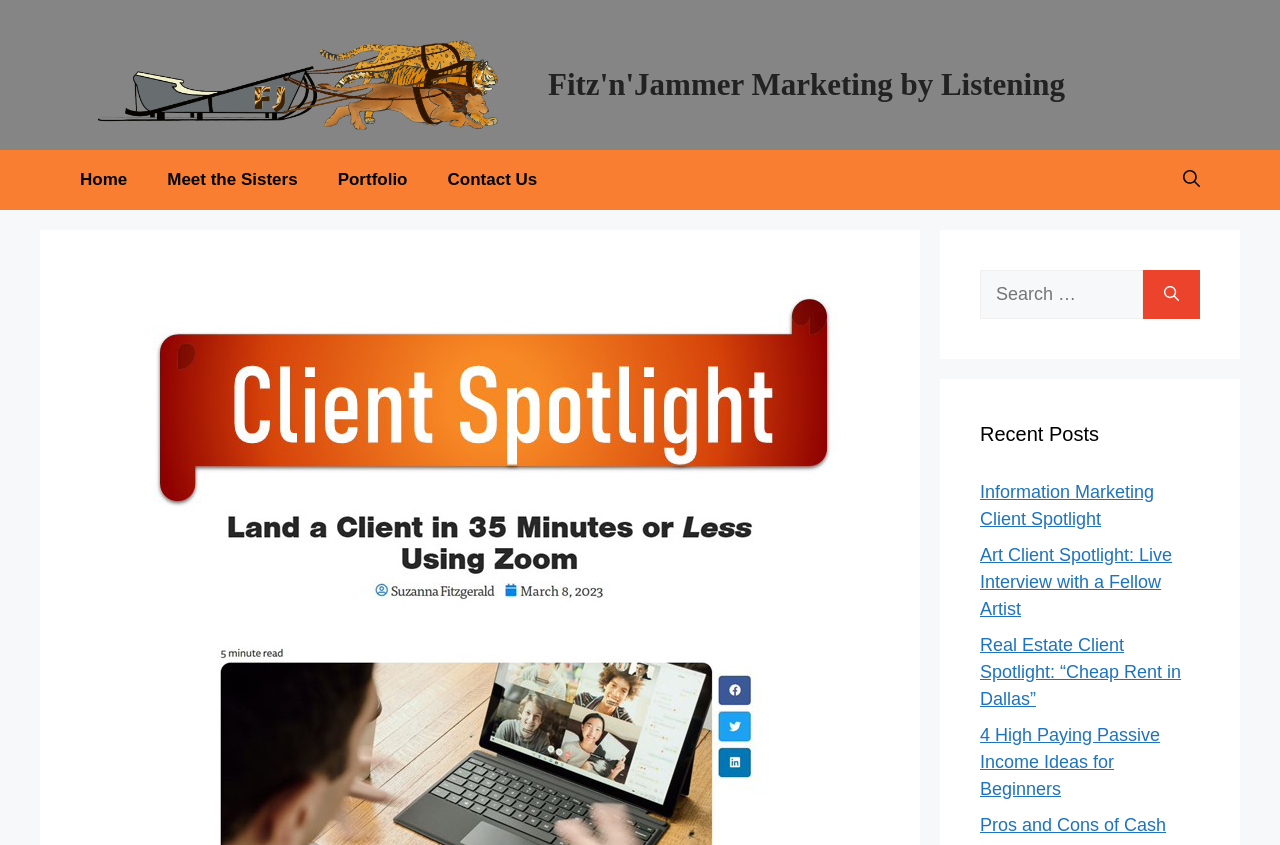What is the purpose of the search bar?
Based on the image, answer the question with as much detail as possible.

I inferred the purpose of the search bar by looking at the static text 'Search for:' next to the search box, which suggests that users can input keywords to search the website.